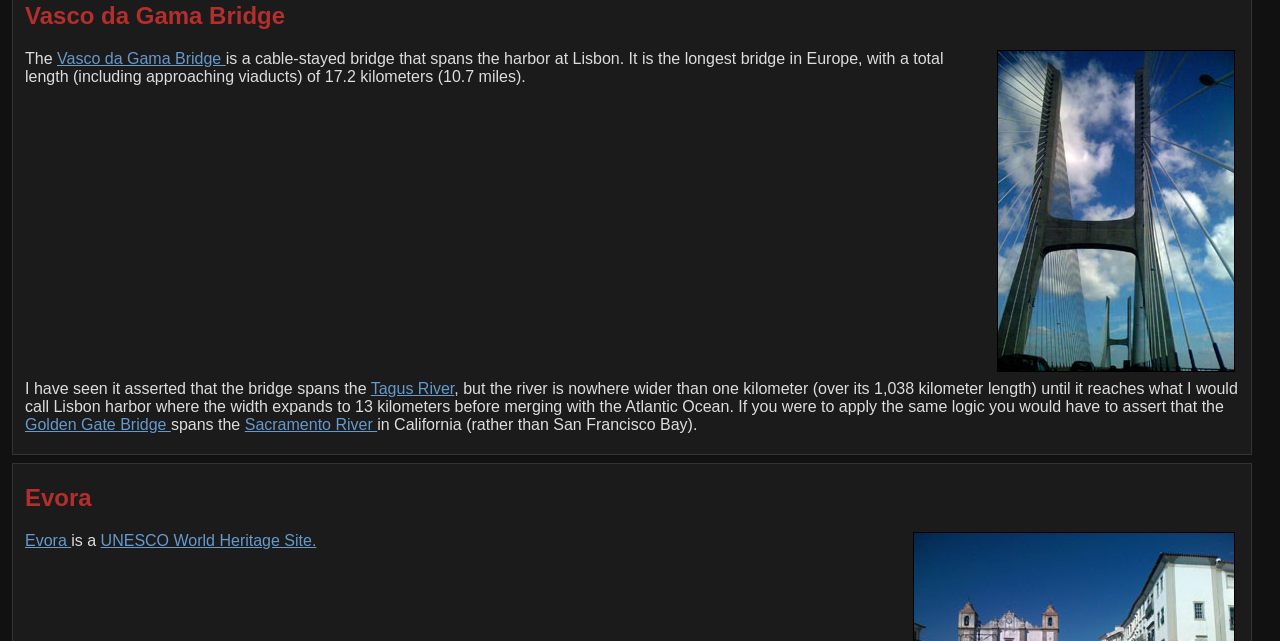Please provide a brief answer to the following inquiry using a single word or phrase:
What is compared to the Golden Gate Bridge?

Vasco da Gama Bridge